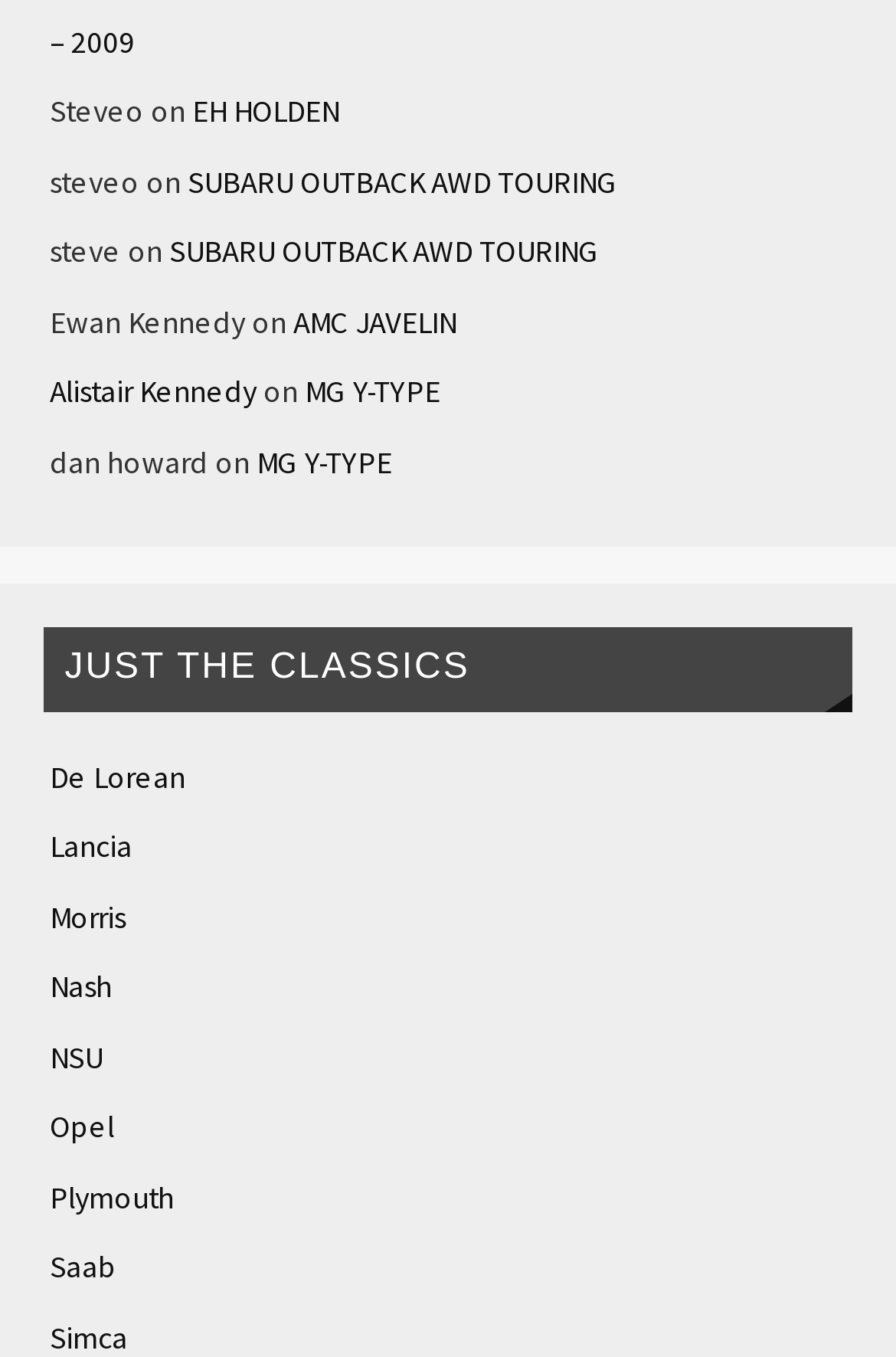Find the bounding box coordinates of the clickable region needed to perform the following instruction: "explore MG Y-TYPE". The coordinates should be provided as four float numbers between 0 and 1, i.e., [left, top, right, bottom].

[0.34, 0.275, 0.491, 0.304]